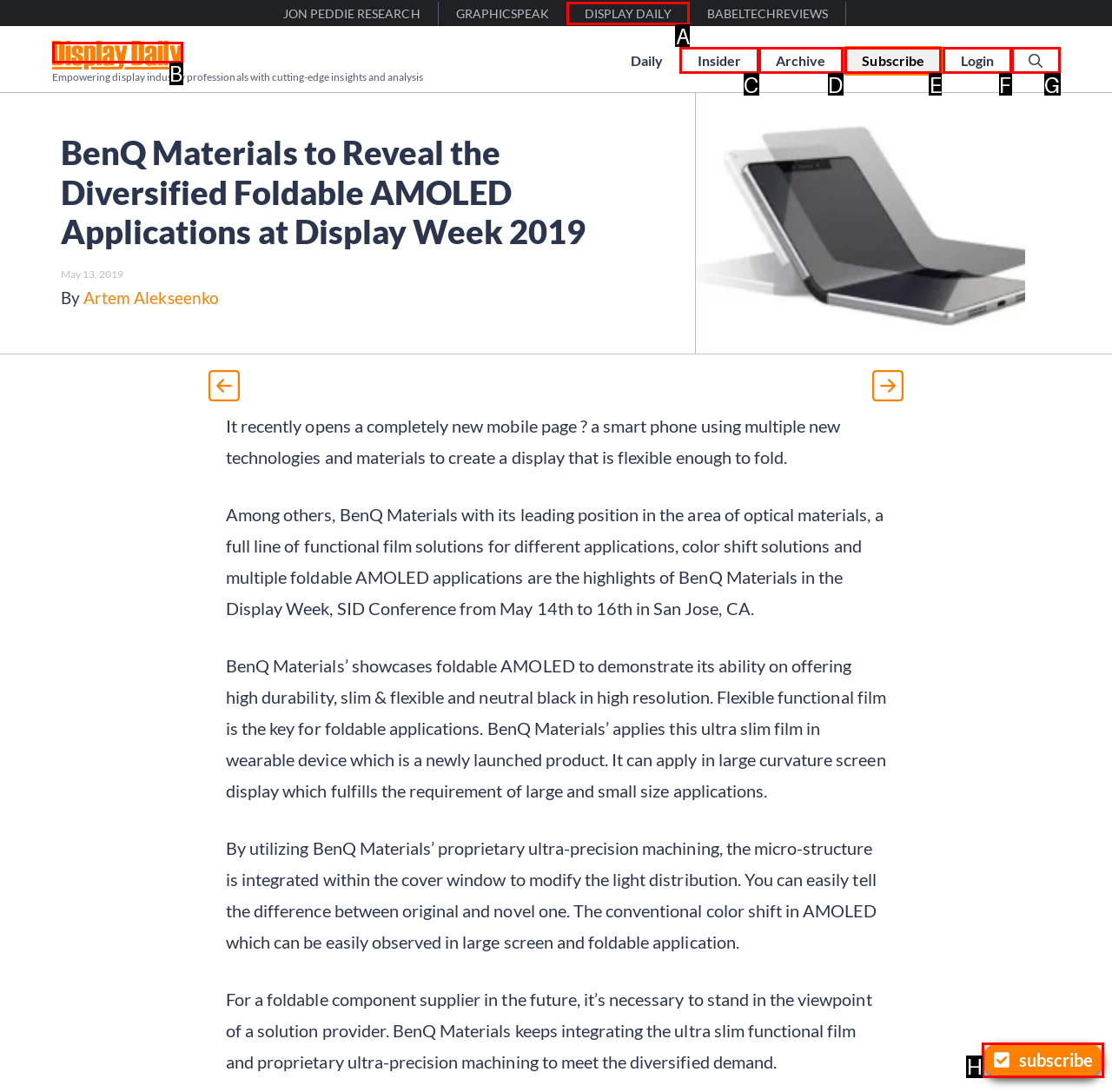Determine which UI element I need to click to achieve the following task: Visit the 'DISPLAY DAILY' website Provide your answer as the letter of the selected option.

A